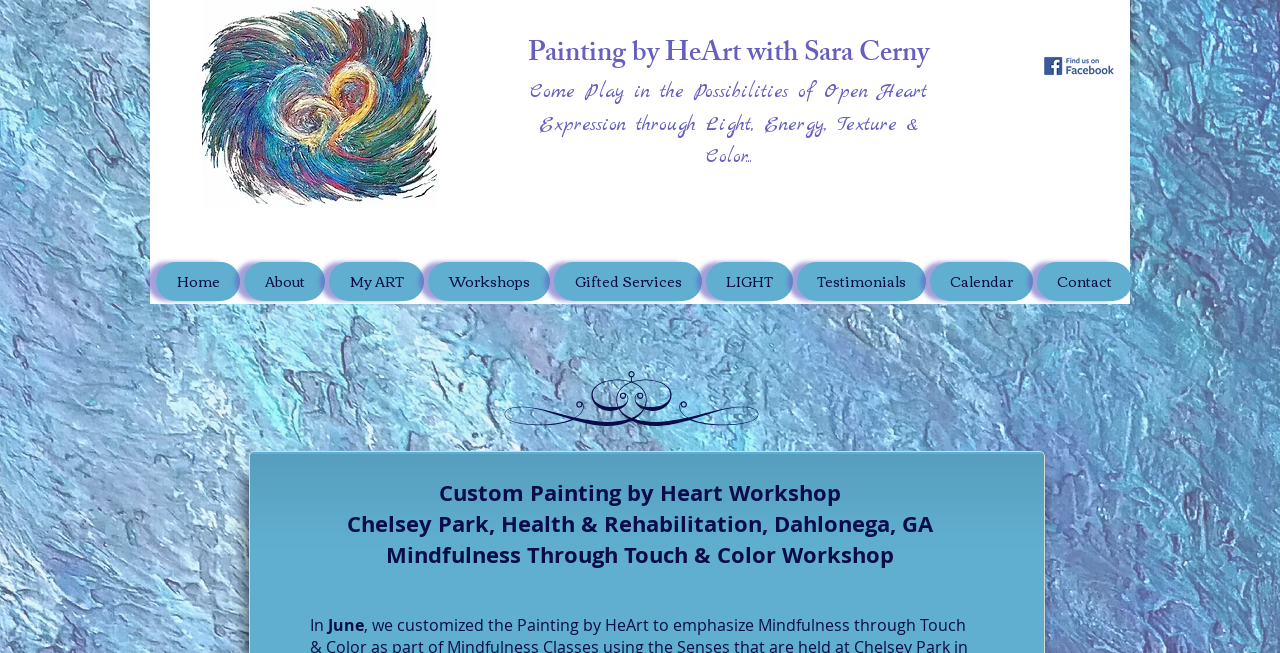Respond with a single word or phrase for the following question: 
What is the name of the facility?

Chelsey Park Health & Rehabilitation